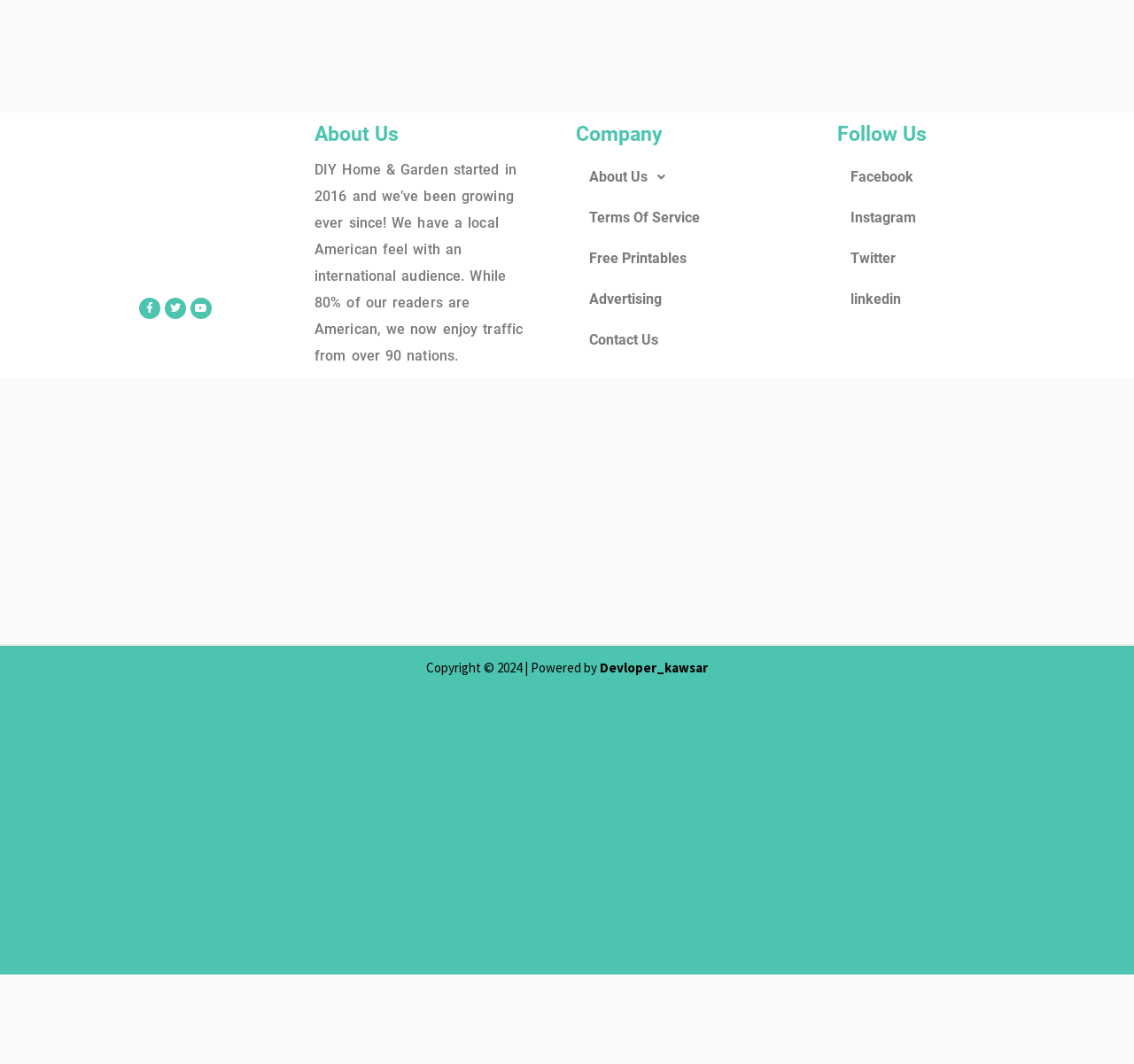Please locate the bounding box coordinates for the element that should be clicked to achieve the following instruction: "click the About Us link". Ensure the coordinates are given as four float numbers between 0 and 1, i.e., [left, top, right, bottom].

[0.508, 0.147, 0.723, 0.186]